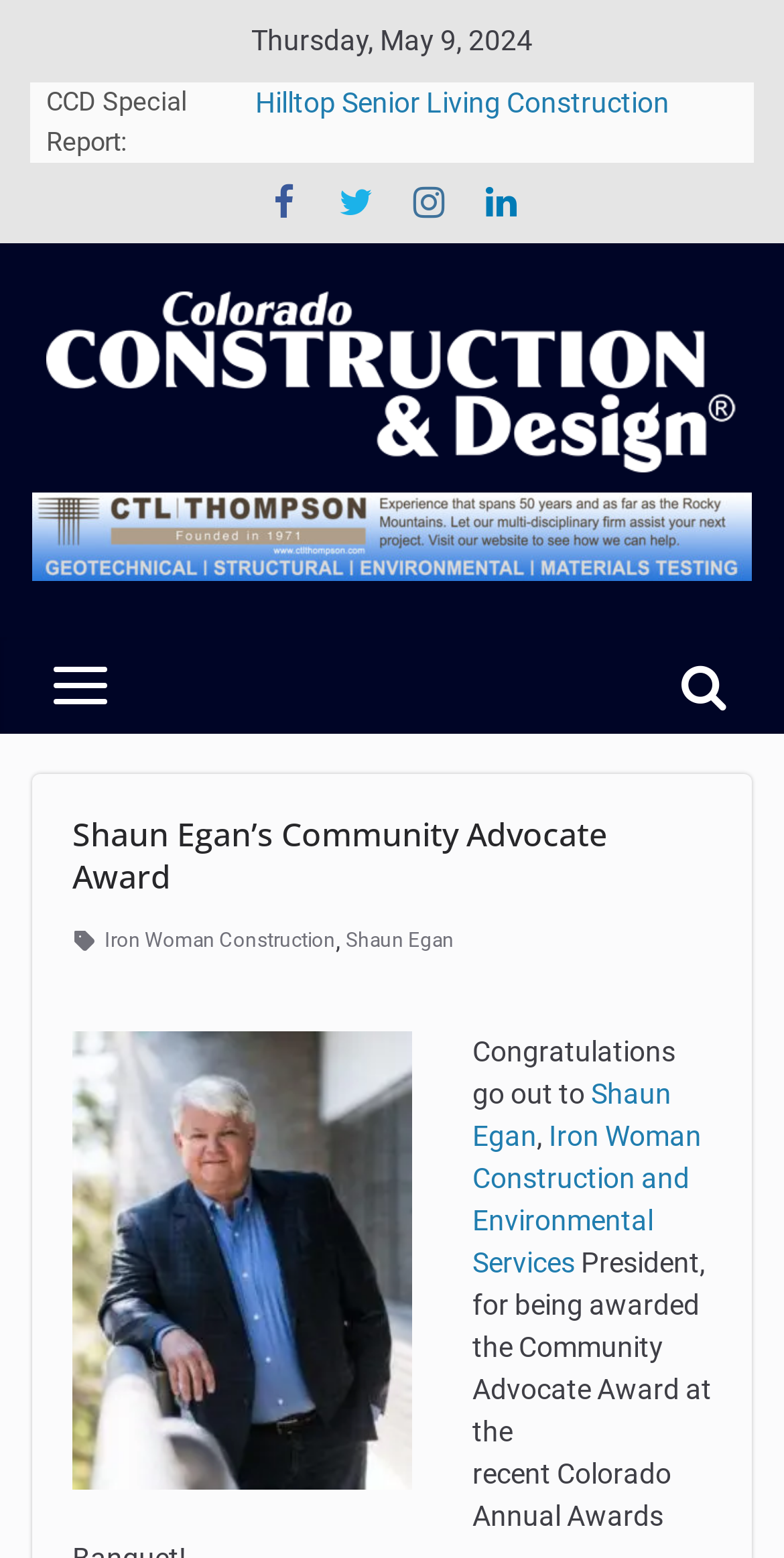Please identify the bounding box coordinates of the element's region that I should click in order to complete the following instruction: "Click on the link to read about Hilltop Senior Living Construction". The bounding box coordinates consist of four float numbers between 0 and 1, i.e., [left, top, right, bottom].

[0.326, 0.107, 0.854, 0.154]